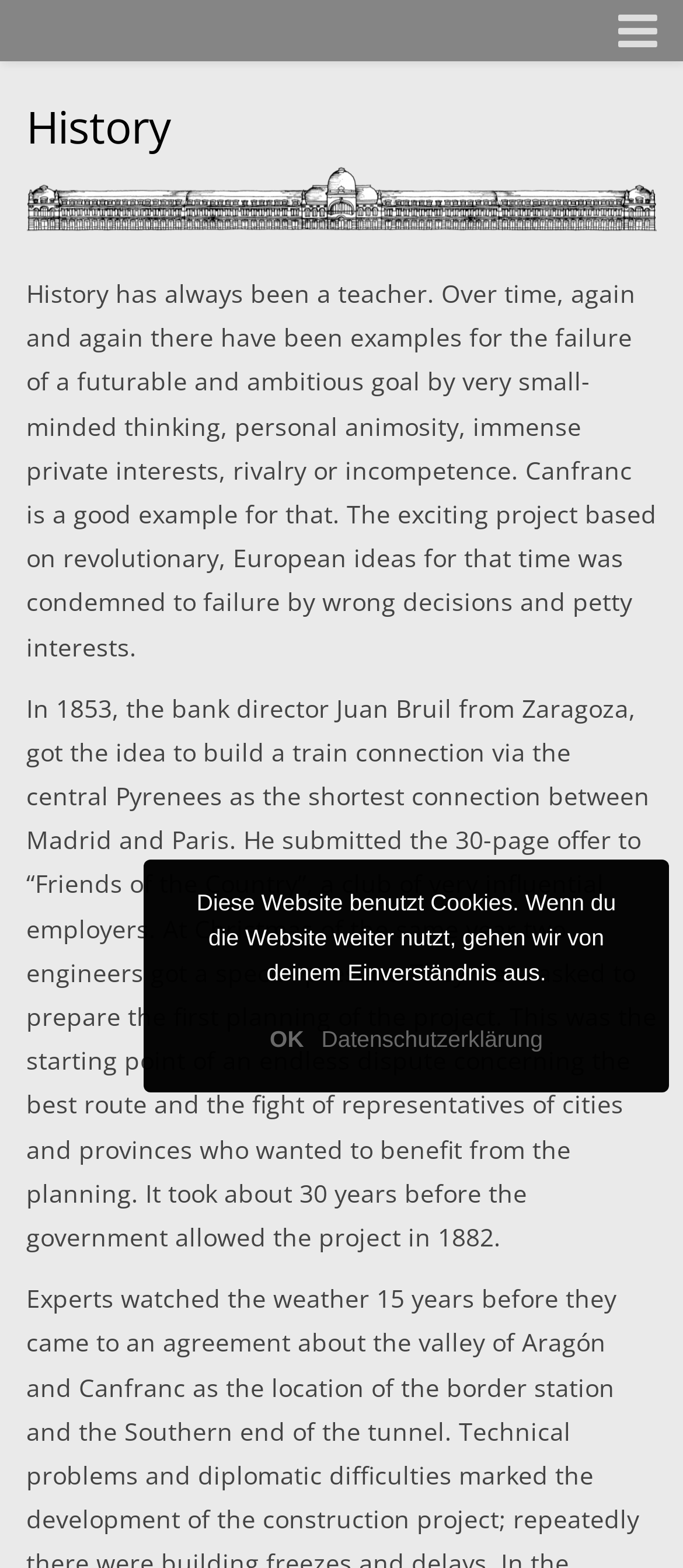Locate the bounding box coordinates of the segment that needs to be clicked to meet this instruction: "Click on the link to learn about the history of the project".

[0.038, 0.061, 0.251, 0.099]